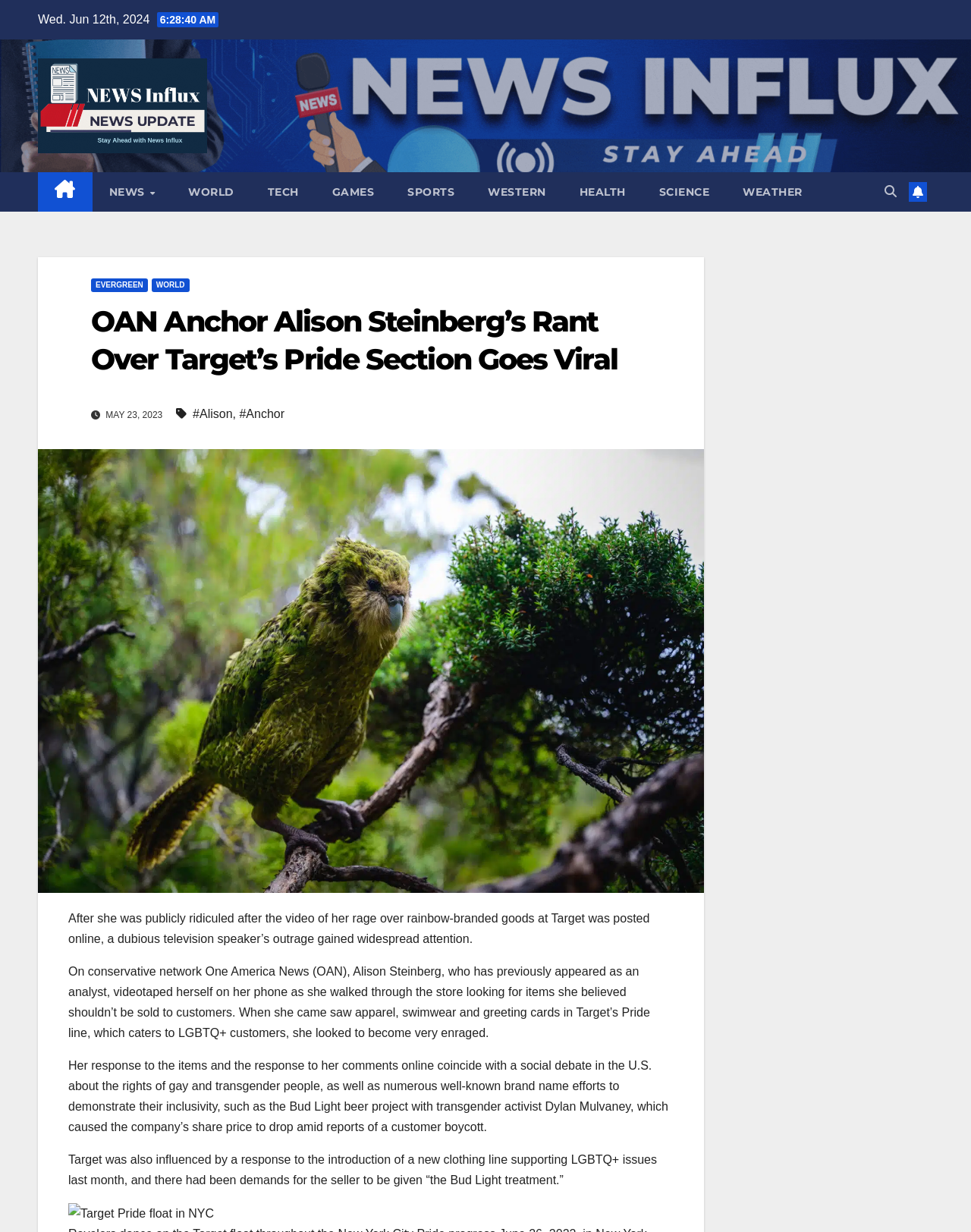What is the name of the TV speaker?
Give a one-word or short-phrase answer derived from the screenshot.

Alison Steinberg